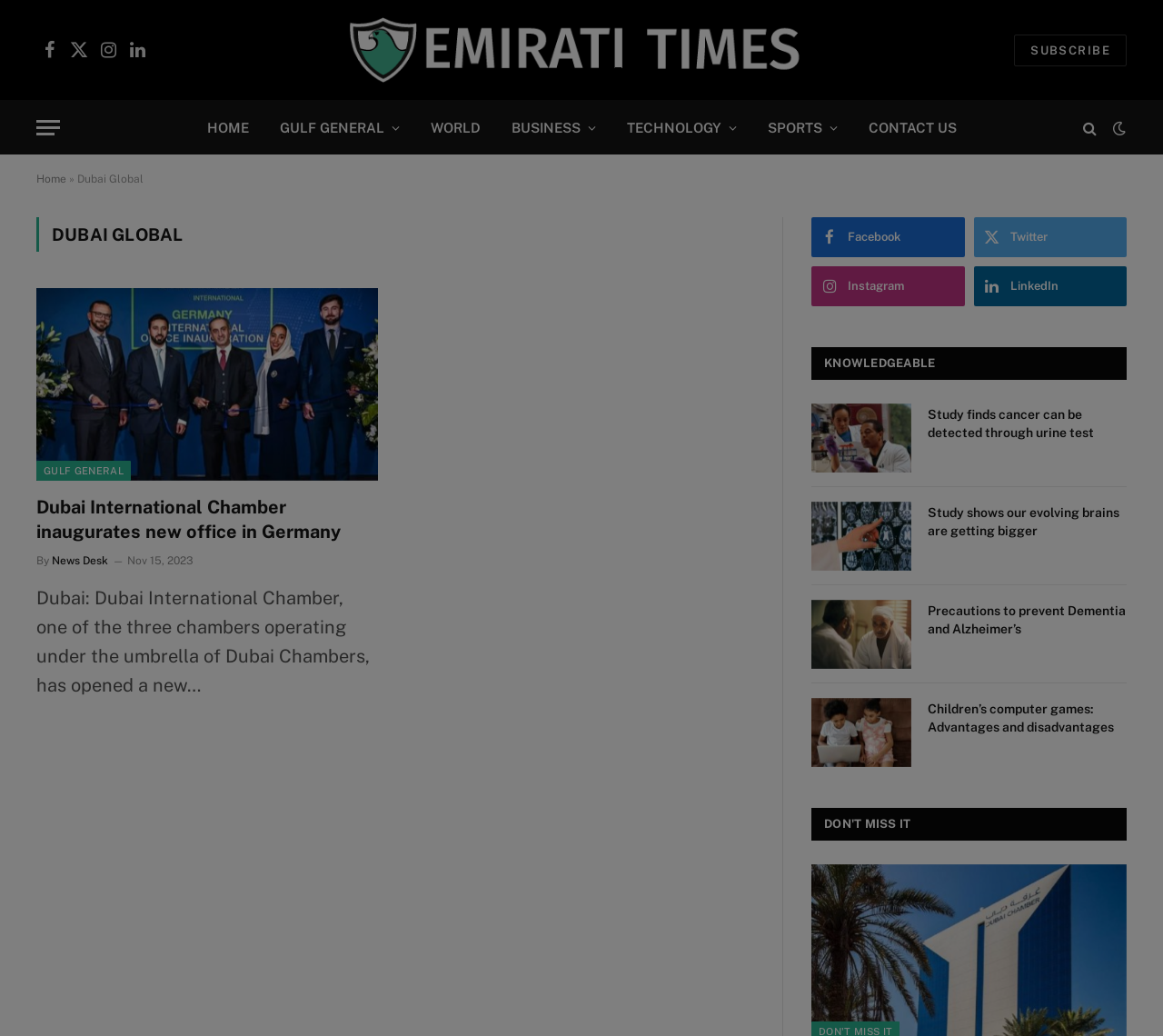Identify the bounding box coordinates of the region that needs to be clicked to carry out this instruction: "Click on the Facebook link". Provide these coordinates as four float numbers ranging from 0 to 1, i.e., [left, top, right, bottom].

[0.031, 0.029, 0.055, 0.068]